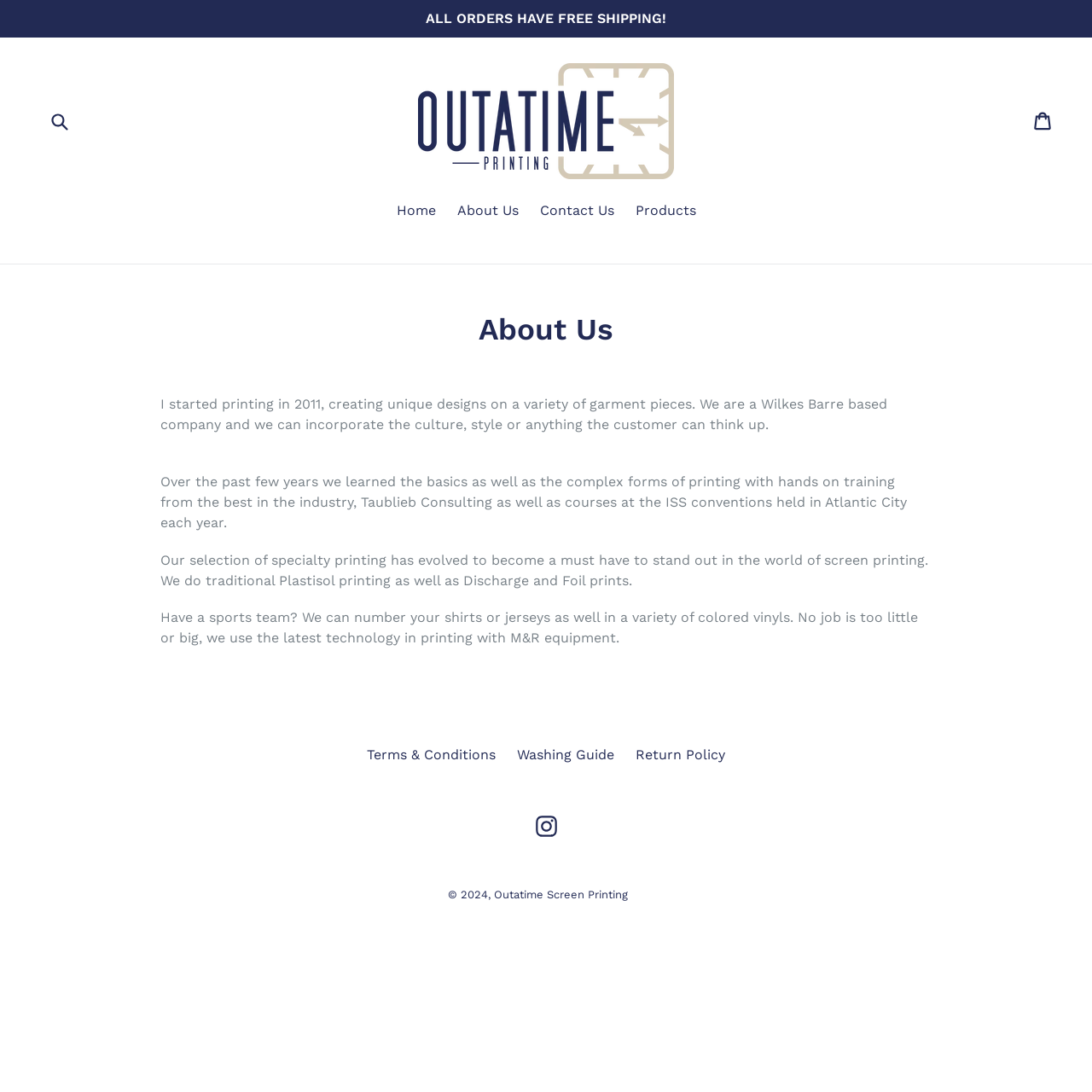Given the element description "Instagram" in the screenshot, predict the bounding box coordinates of that UI element.

[0.488, 0.747, 0.512, 0.766]